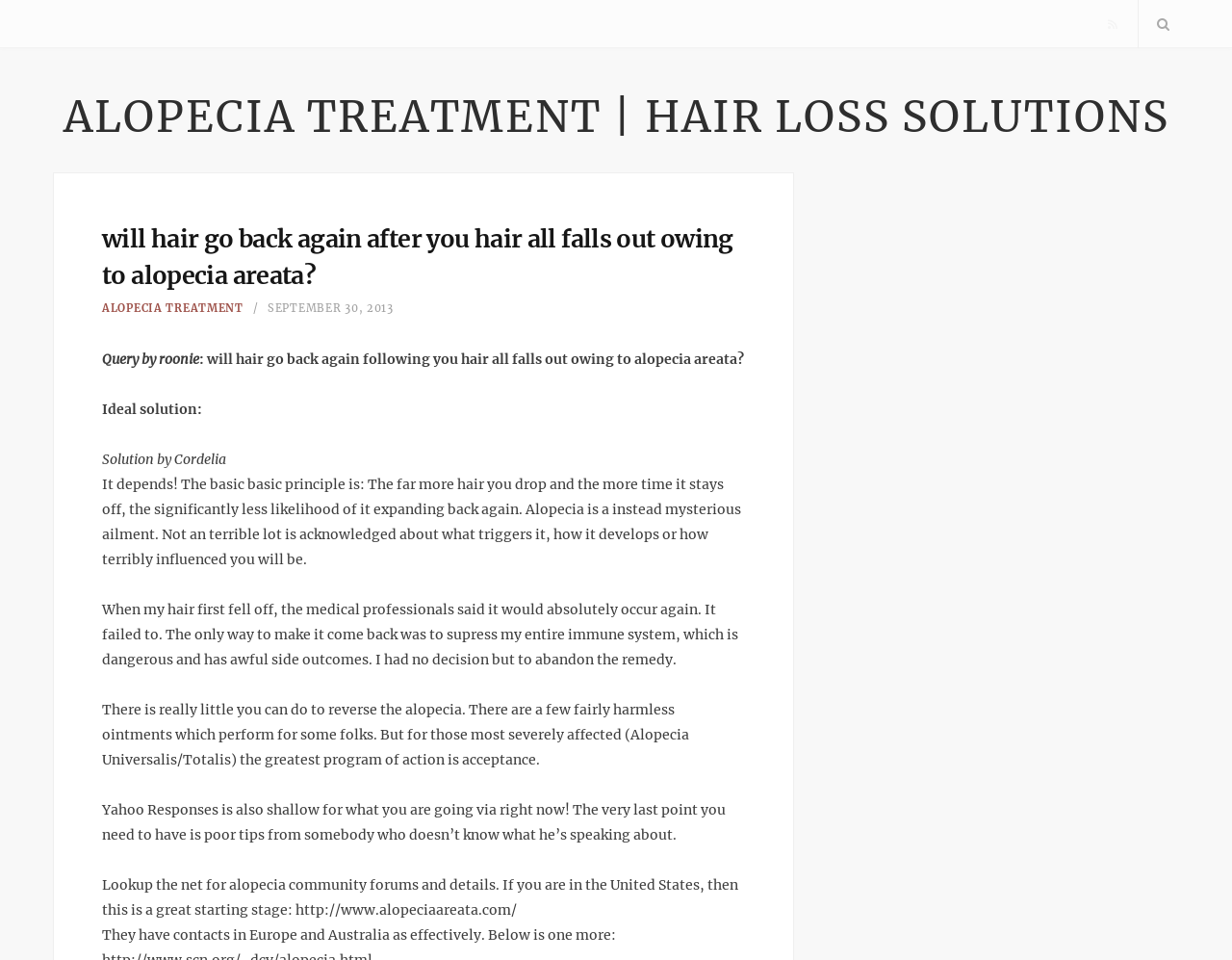Please study the image and answer the question comprehensively:
What is the date of the query?

The date of the query is determined by reading the text 'SEPTEMBER 30, 2013' which is located near the query text.